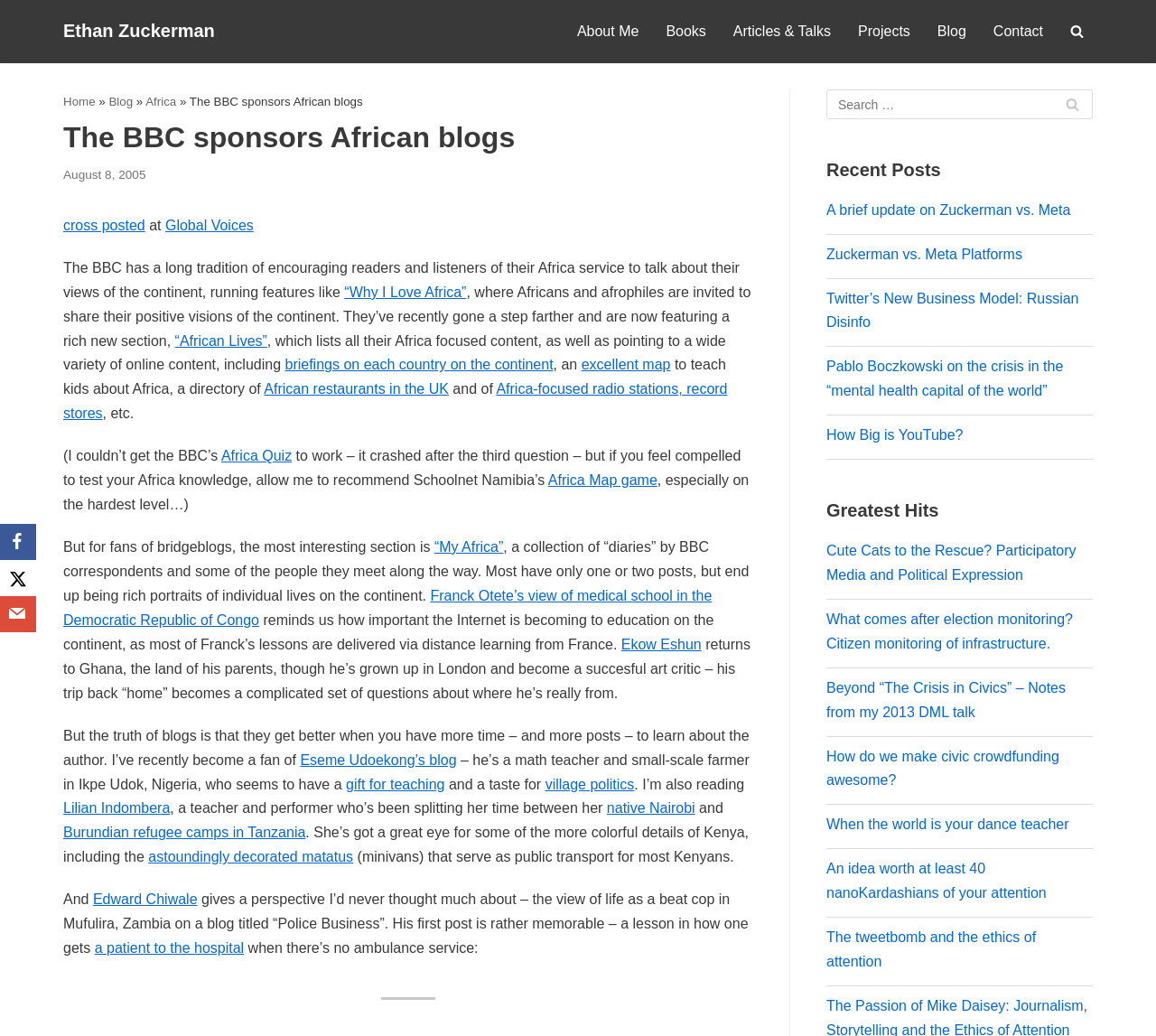Extract the main title from the webpage and generate its text.

The BBC sponsors African blogs